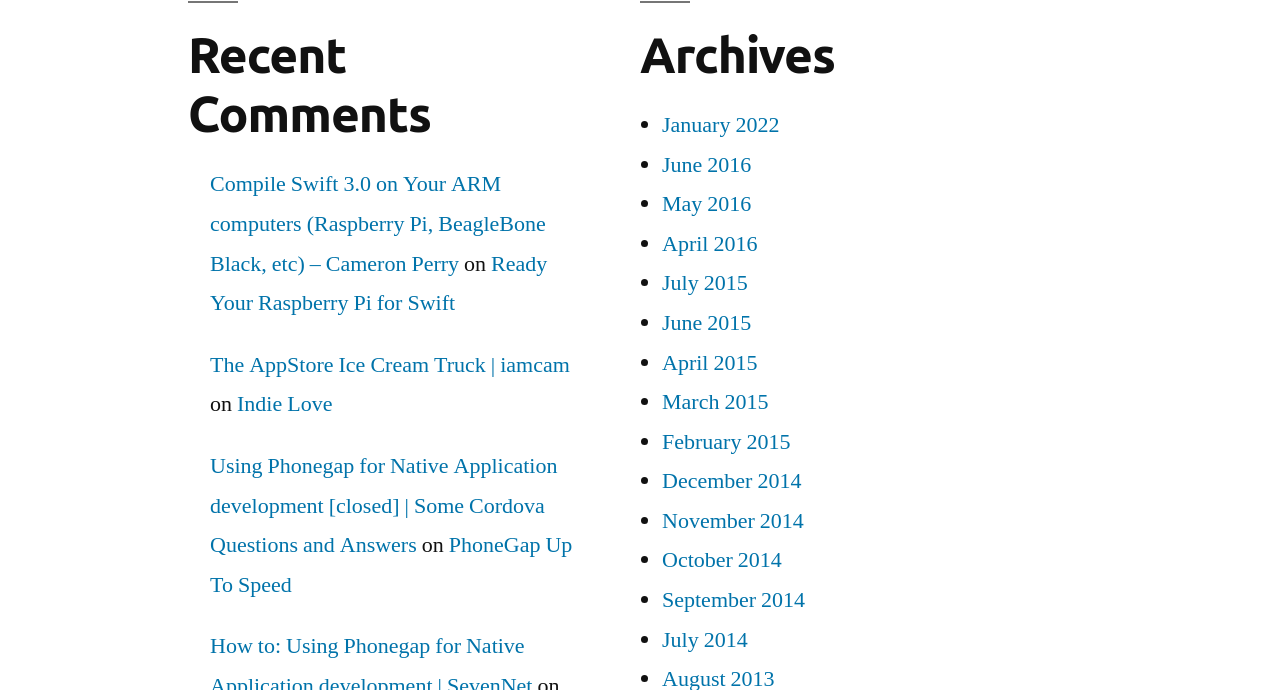Provide a short, one-word or phrase answer to the question below:
How many links are there in the 'Archives' section?

17